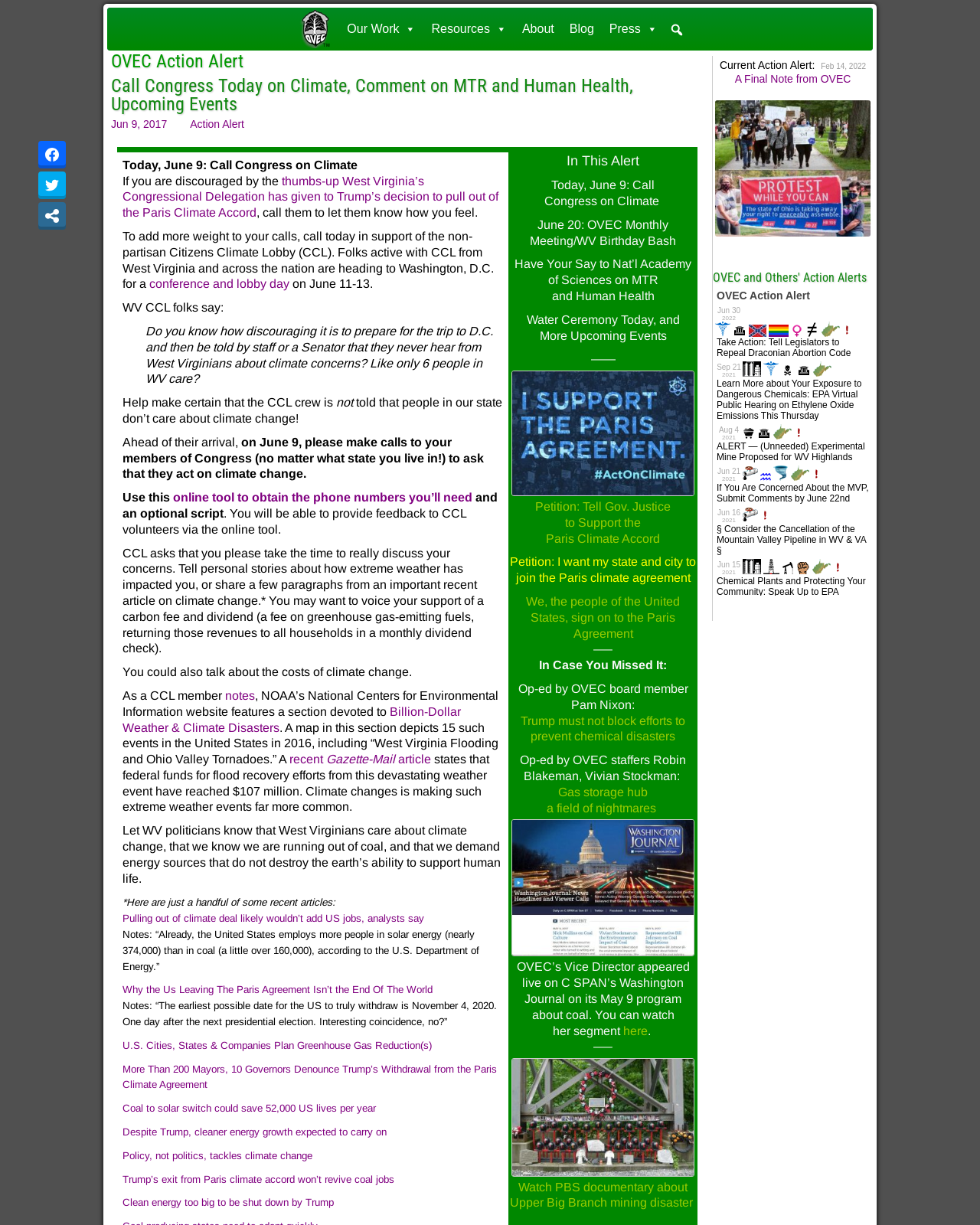Please find the bounding box coordinates of the element that must be clicked to perform the given instruction: "Read more about OVEC Action Alert". The coordinates should be four float numbers from 0 to 1, i.e., [left, top, right, bottom].

[0.113, 0.041, 0.248, 0.059]